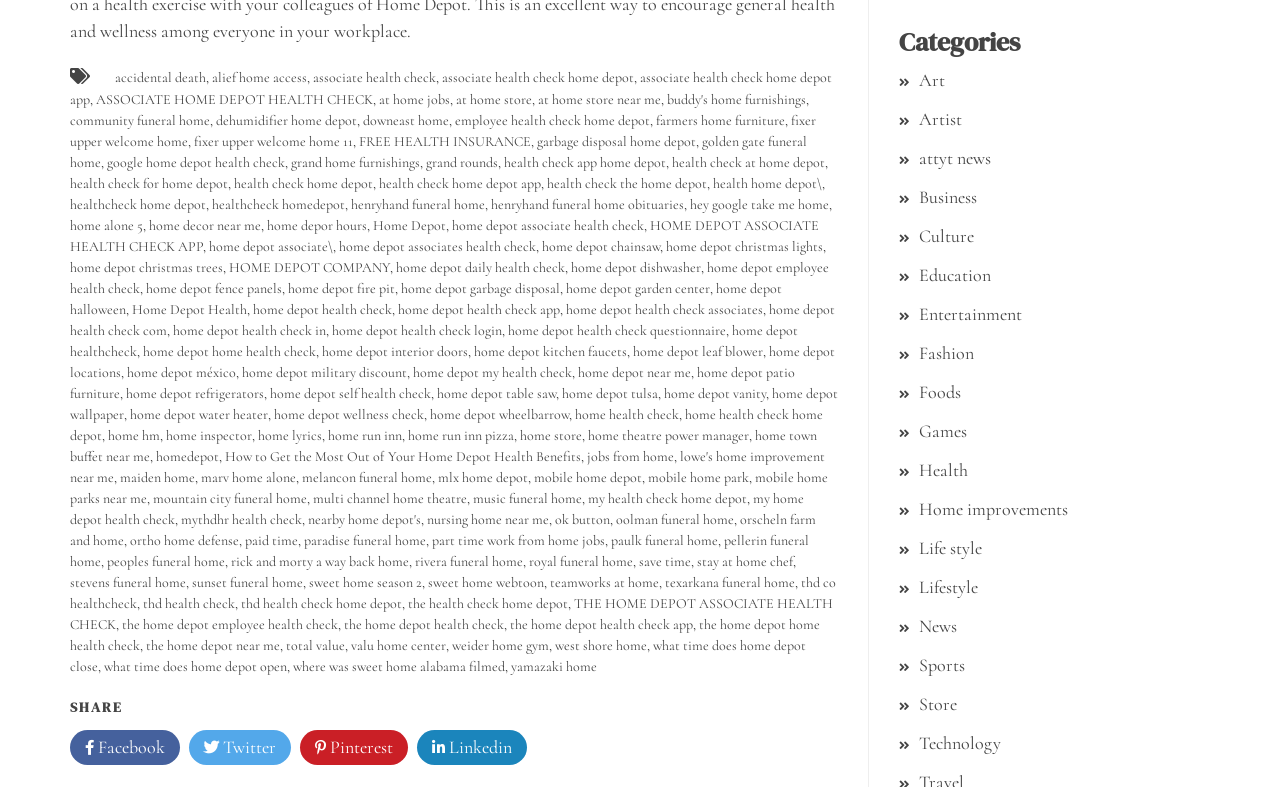What type of resources are available on this webpage?
From the details in the image, provide a complete and detailed answer to the question.

The links and text on this webpage suggest that it provides resources and information related to health checks, including associate health checks, employee health checks, and health check apps, all of which are related to Home Depot.